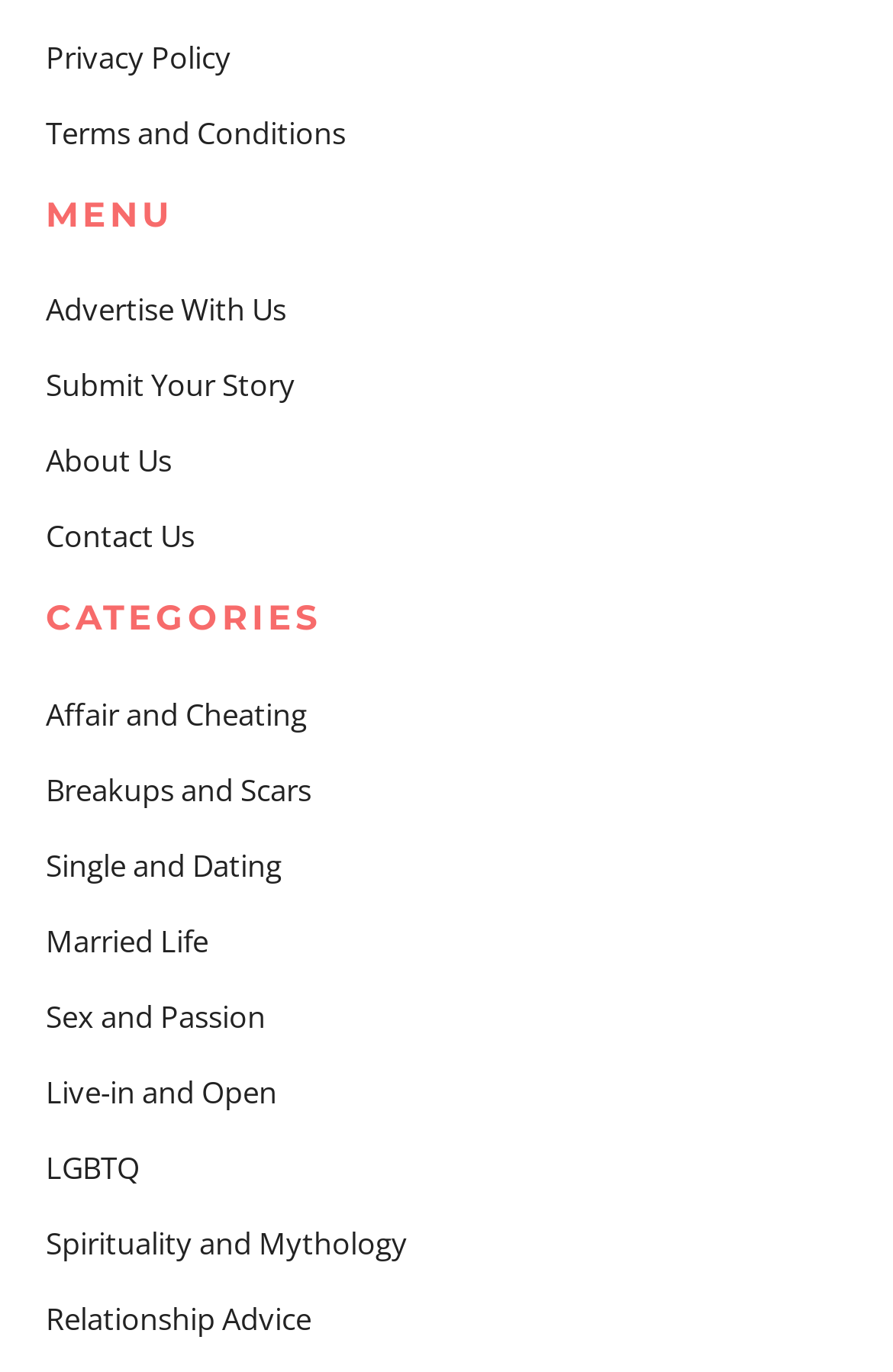Could you specify the bounding box coordinates for the clickable section to complete the following instruction: "View privacy policy"?

[0.051, 0.026, 0.259, 0.056]